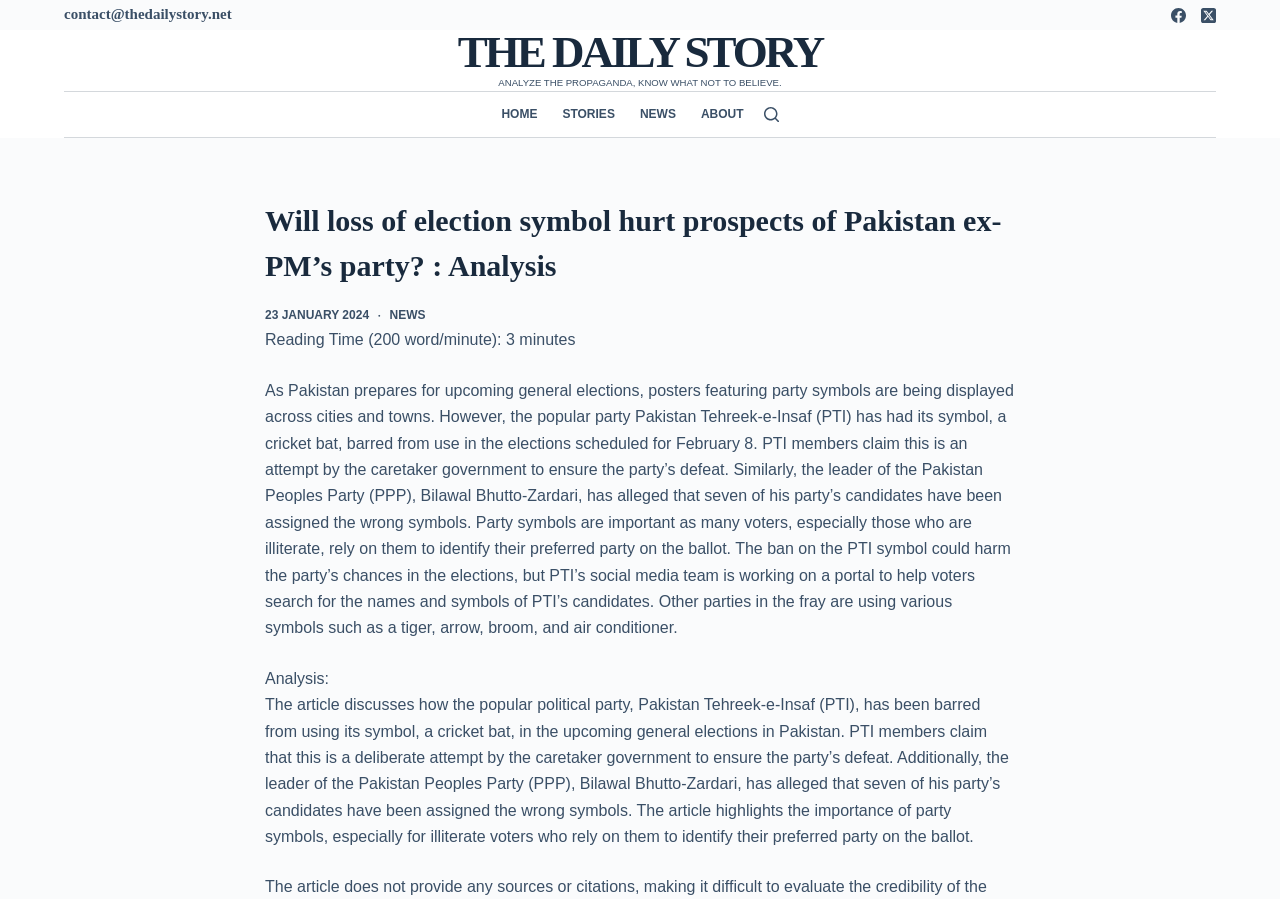Please answer the following question using a single word or phrase: 
When are the general elections scheduled in Pakistan?

February 8